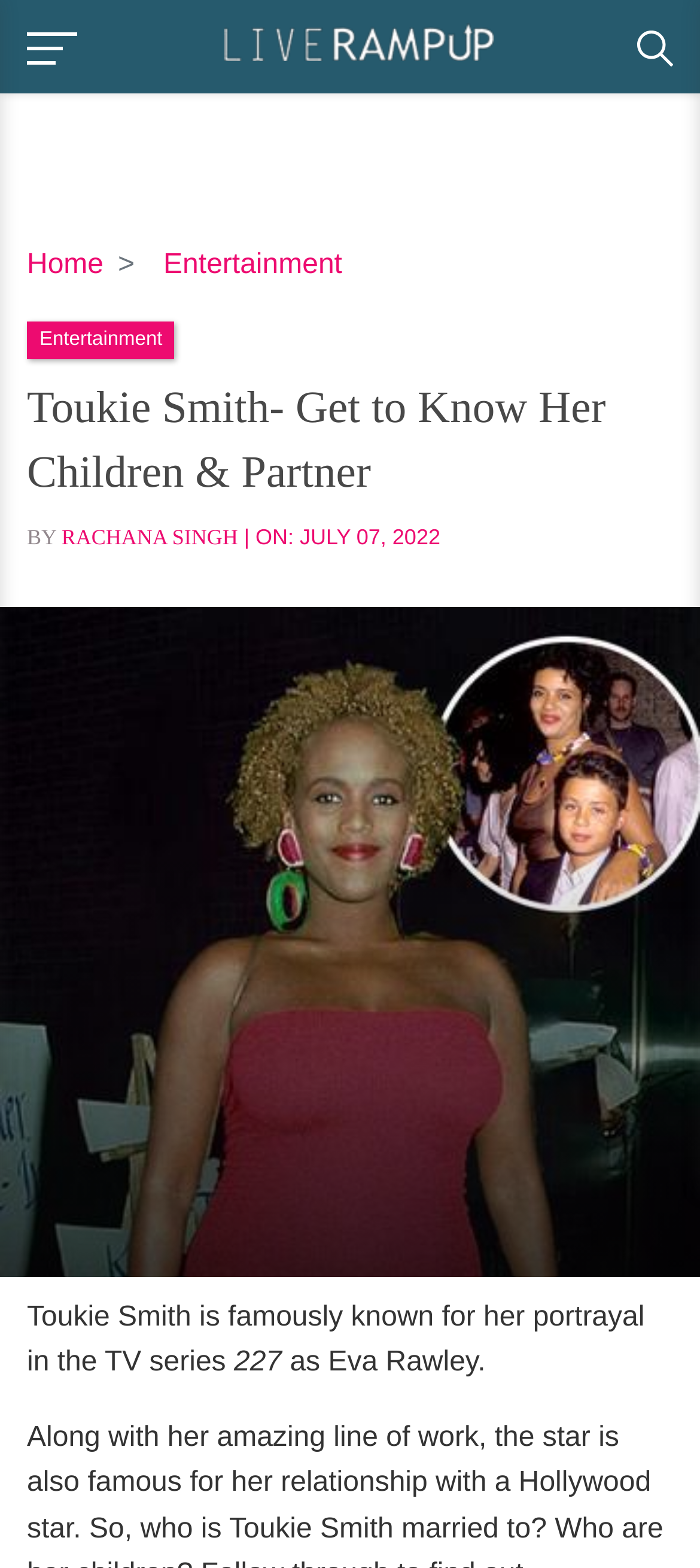What is the current webpage about?
Using the information from the image, answer the question thoroughly.

I found this information by looking at the title of the webpage, which mentions 'Toukie Smith- Get to Know Her Children & Partner'.